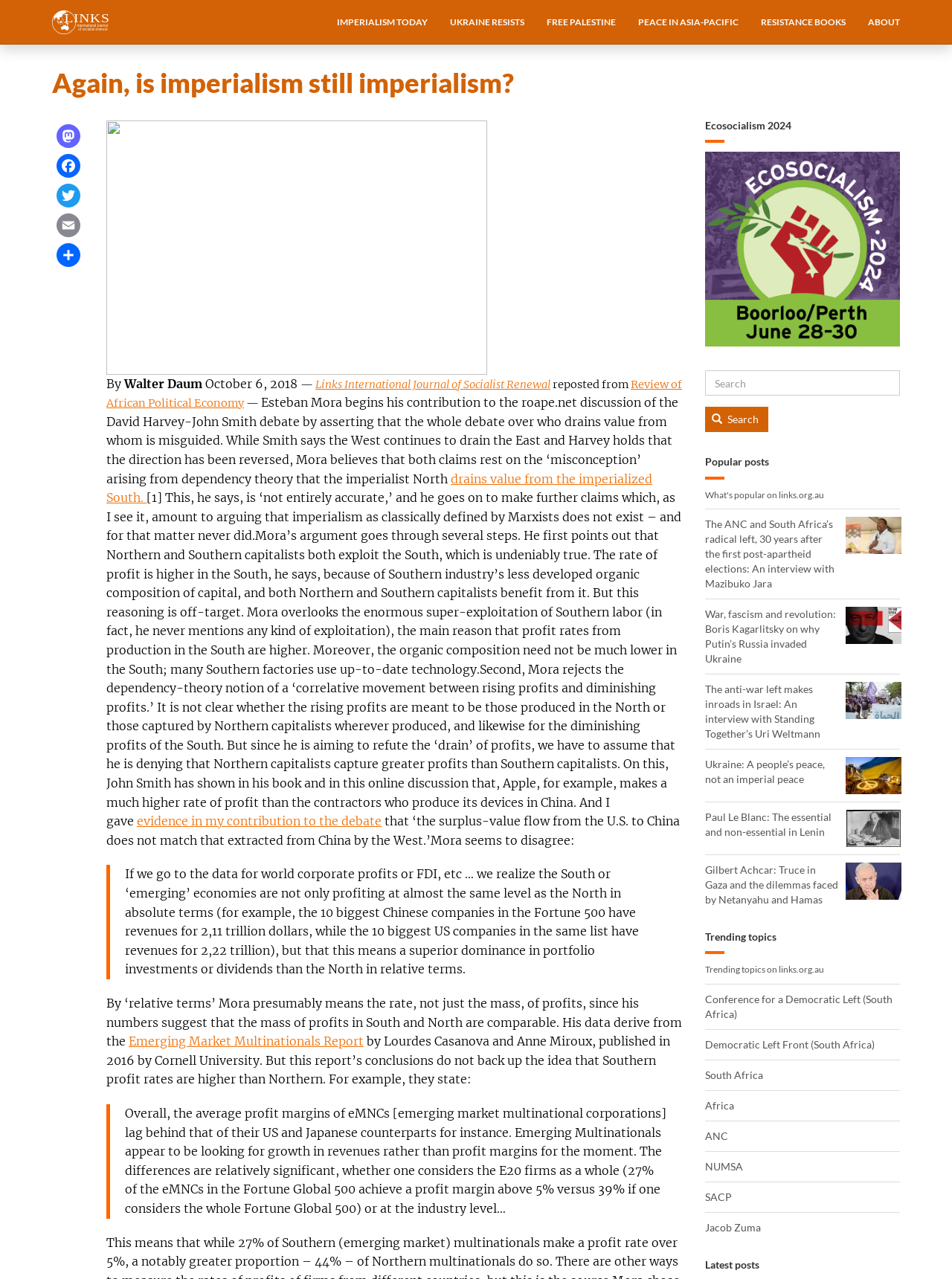What is the name of the website?
Examine the screenshot and reply with a single word or phrase.

Links